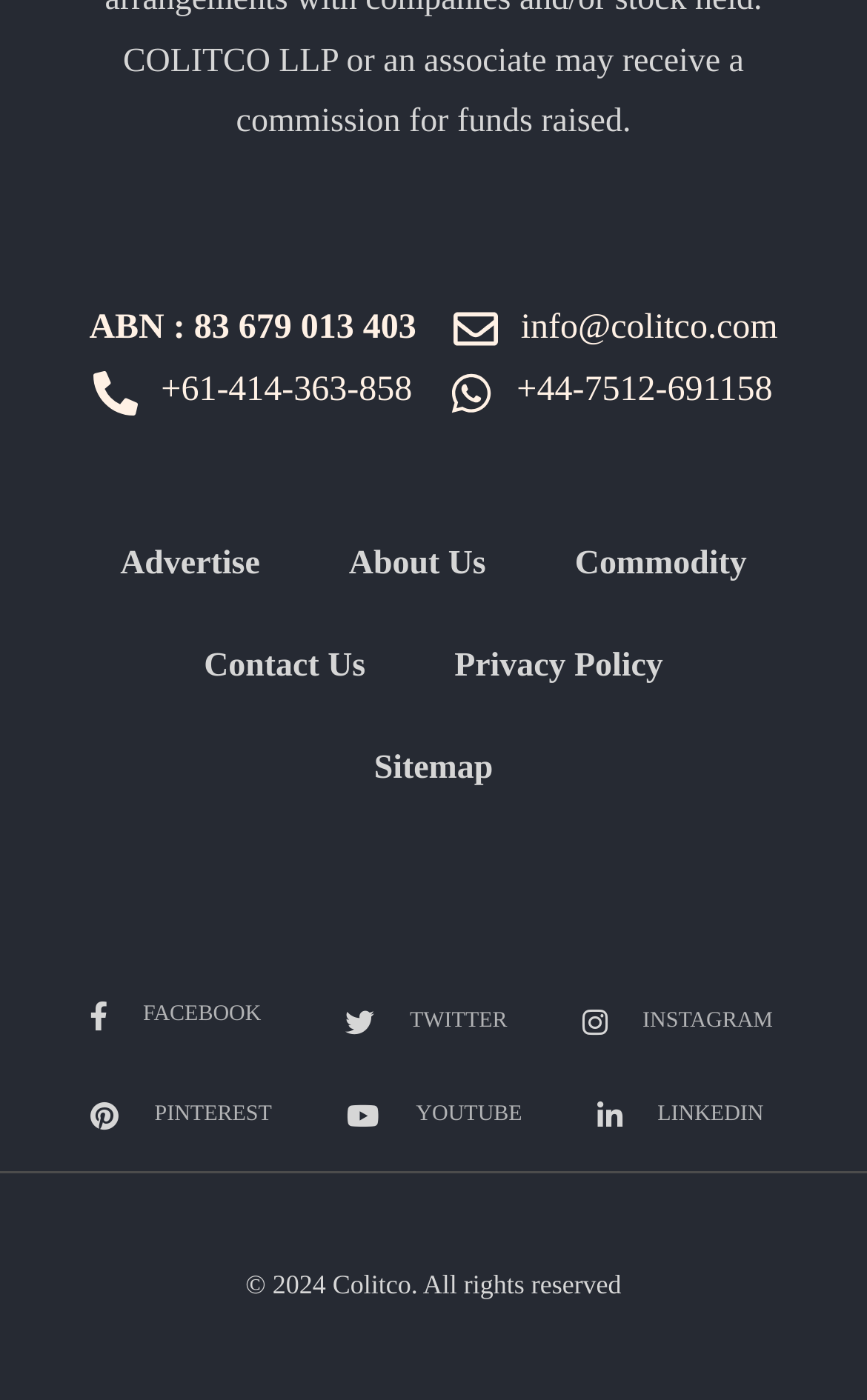Please determine the bounding box of the UI element that matches this description: About Us. The coordinates should be given as (top-left x, top-left y, bottom-right x, bottom-right y), with all values between 0 and 1.

[0.351, 0.367, 0.612, 0.44]